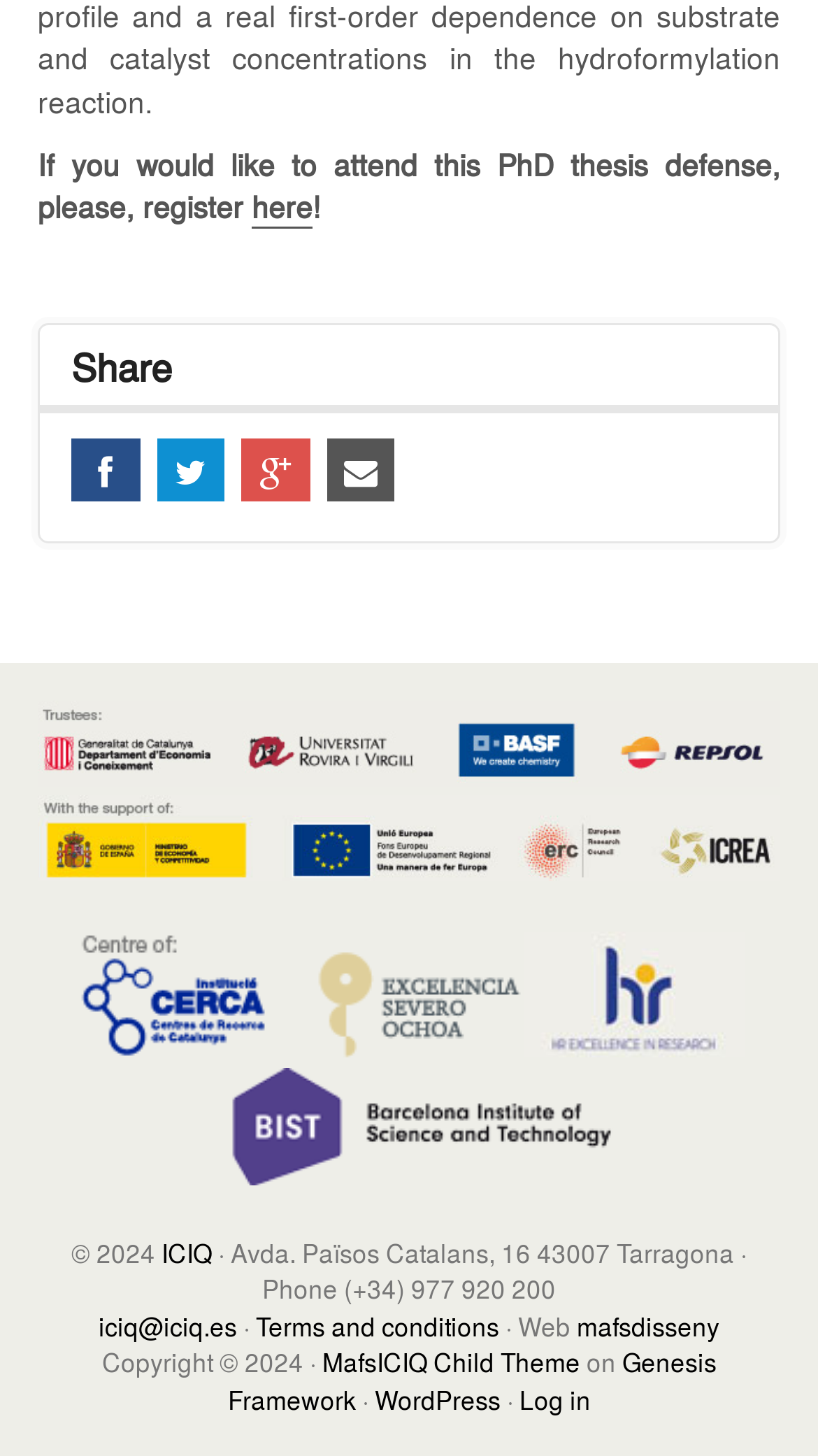From the element description alt="HR Excellence in Research", predict the bounding box coordinates of the UI element. The coordinates must be specified in the format (top-left x, top-left y, bottom-right x, bottom-right y) and should be within the 0 to 1 range.

[0.64, 0.706, 0.909, 0.732]